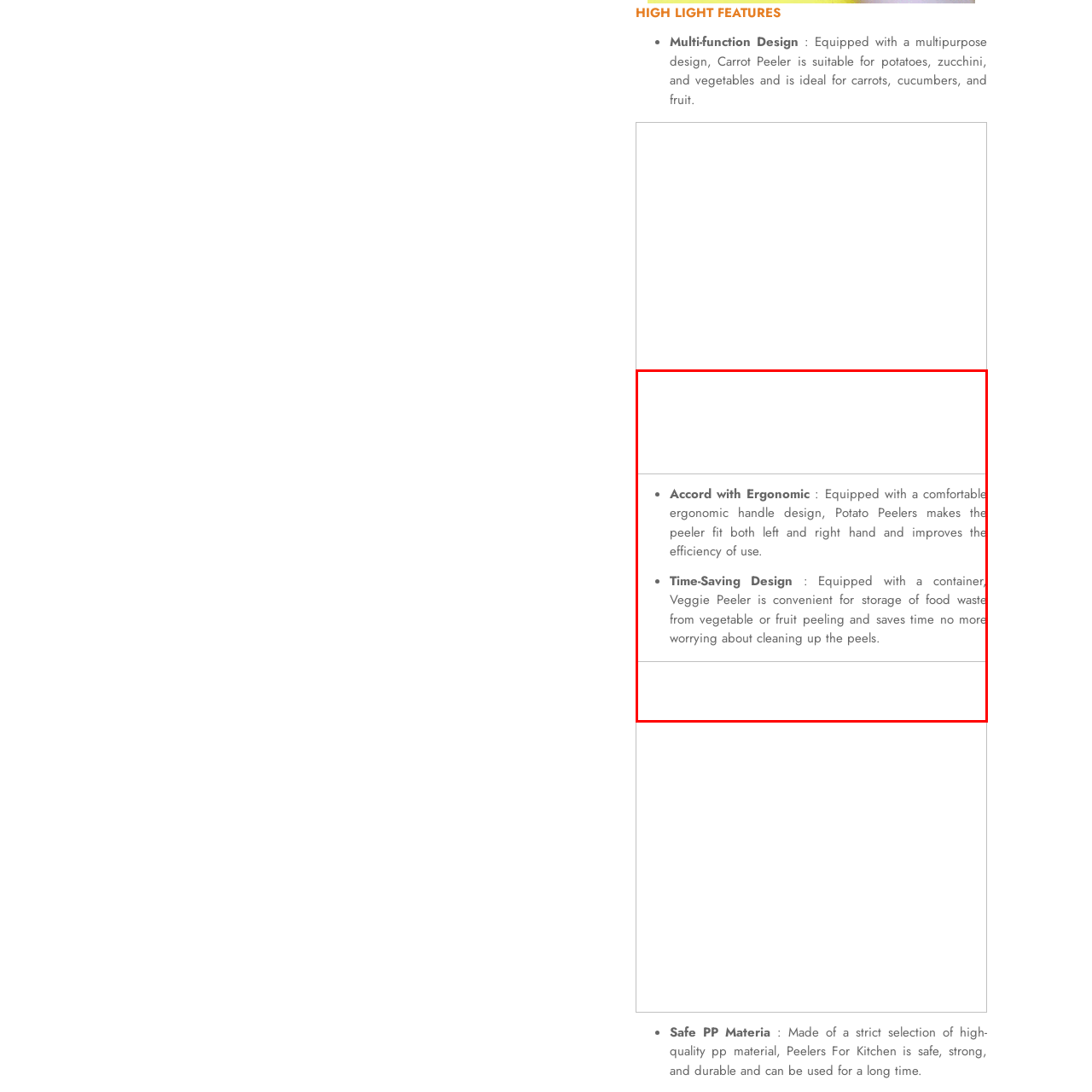Elaborate on the scene depicted inside the red bounding box.

The image showcases features of innovative kitchen peelers designed for enhanced usability and efficiency. 

**Highlighted Features:**

- **Accord with Ergonomic**: This feature emphasizes the comfortable handle design that accommodates both left and right-handed users, ultimately enhancing the efficiency of peeling tasks.

- **Time-Saving Design**: The peelers come equipped with a container, making it easy to store food waste generated from peeling vegetables or fruits. This design eliminates the hassle of cleaning up peels, thus streamlining the cooking process.

These features reflect thoughtful design aimed at improving the user experience in the kitchen.